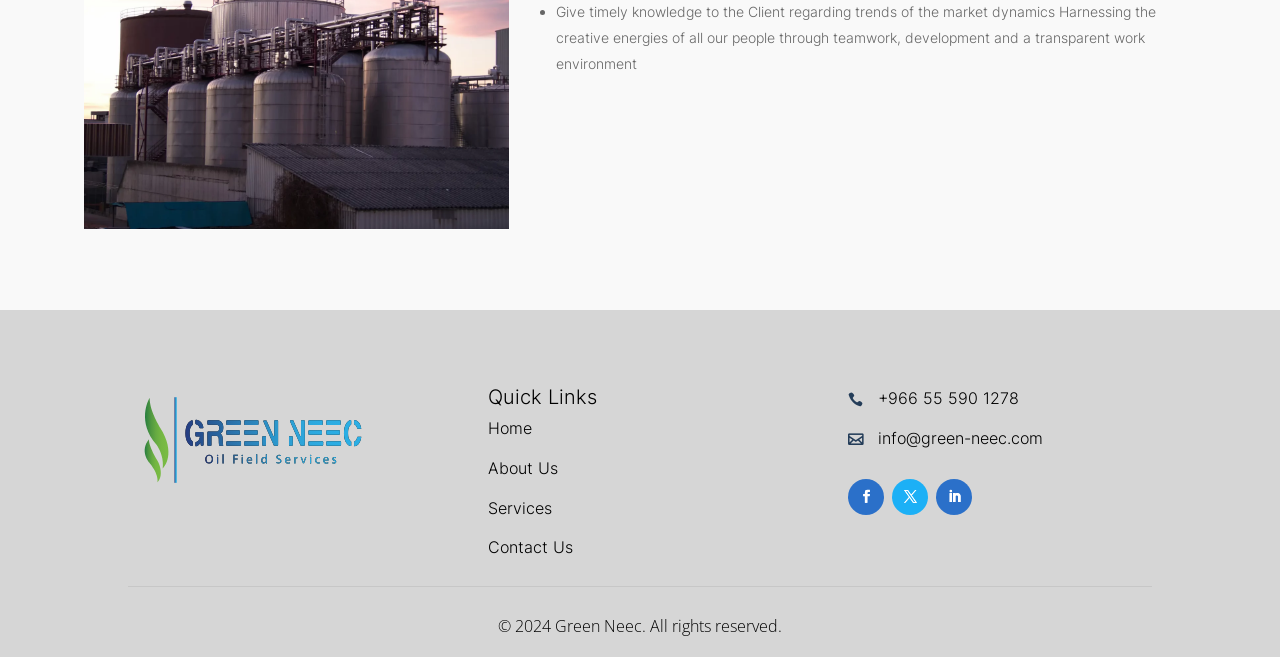Please identify the bounding box coordinates of the clickable area that will fulfill the following instruction: "Send an email to info@green-neec.com". The coordinates should be in the format of four float numbers between 0 and 1, i.e., [left, top, right, bottom].

[0.686, 0.651, 0.815, 0.682]